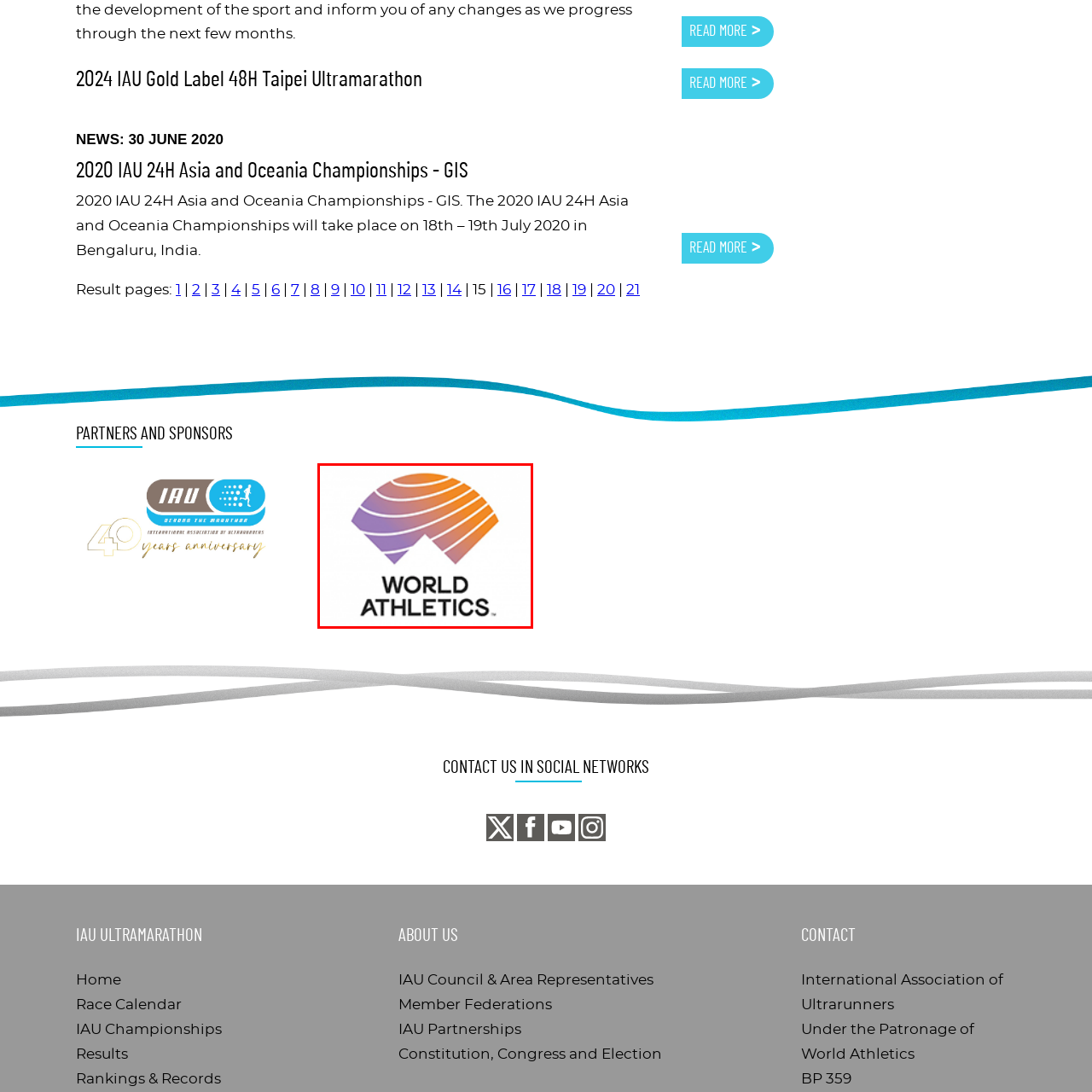Create a detailed narrative of the scene depicted inside the red-outlined image.

The image features the logo of "World Athletics," an organization dedicated to the sport of athletics. The logo is designed with vibrant colors, blending shades of orange and purple to create a dynamic, stylized representation of a track or a running path, symbolizing motion and athleticism. Below the graphic element, the name "WORLD ATHLETICS" is prominently displayed in a bold, modern font, reinforcing the organization's global reach and commitment to promoting athletics. This logo is likely associated with various international athletic events and initiatives.